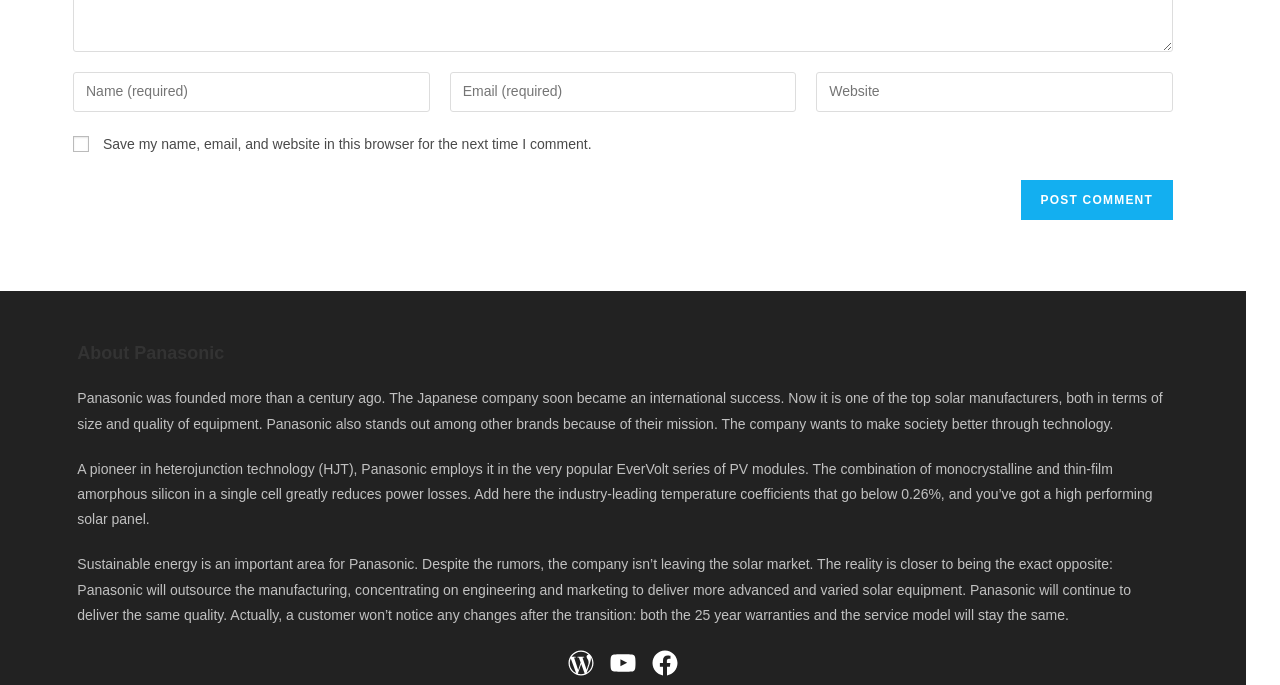Locate the UI element described by name="submit" value="Post Comment" and provide its bounding box coordinates. Use the format (top-left x, top-left y, bottom-right x, bottom-right y) with all values as floating point numbers between 0 and 1.

[0.797, 0.263, 0.916, 0.321]